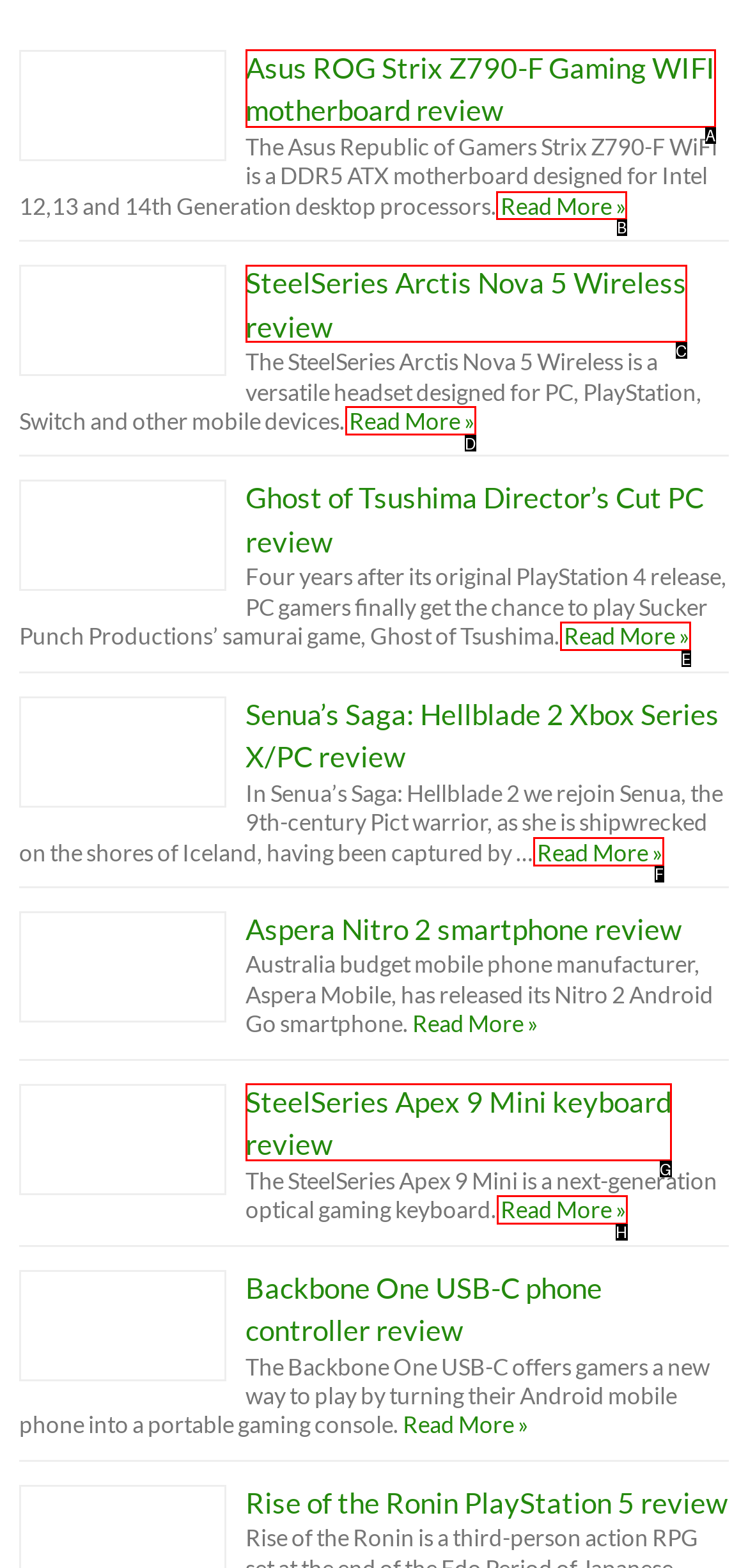Determine the letter of the UI element that will complete the task: Read the review of Asus ROG Strix Z790-F Gaming WIFI motherboard
Reply with the corresponding letter.

B